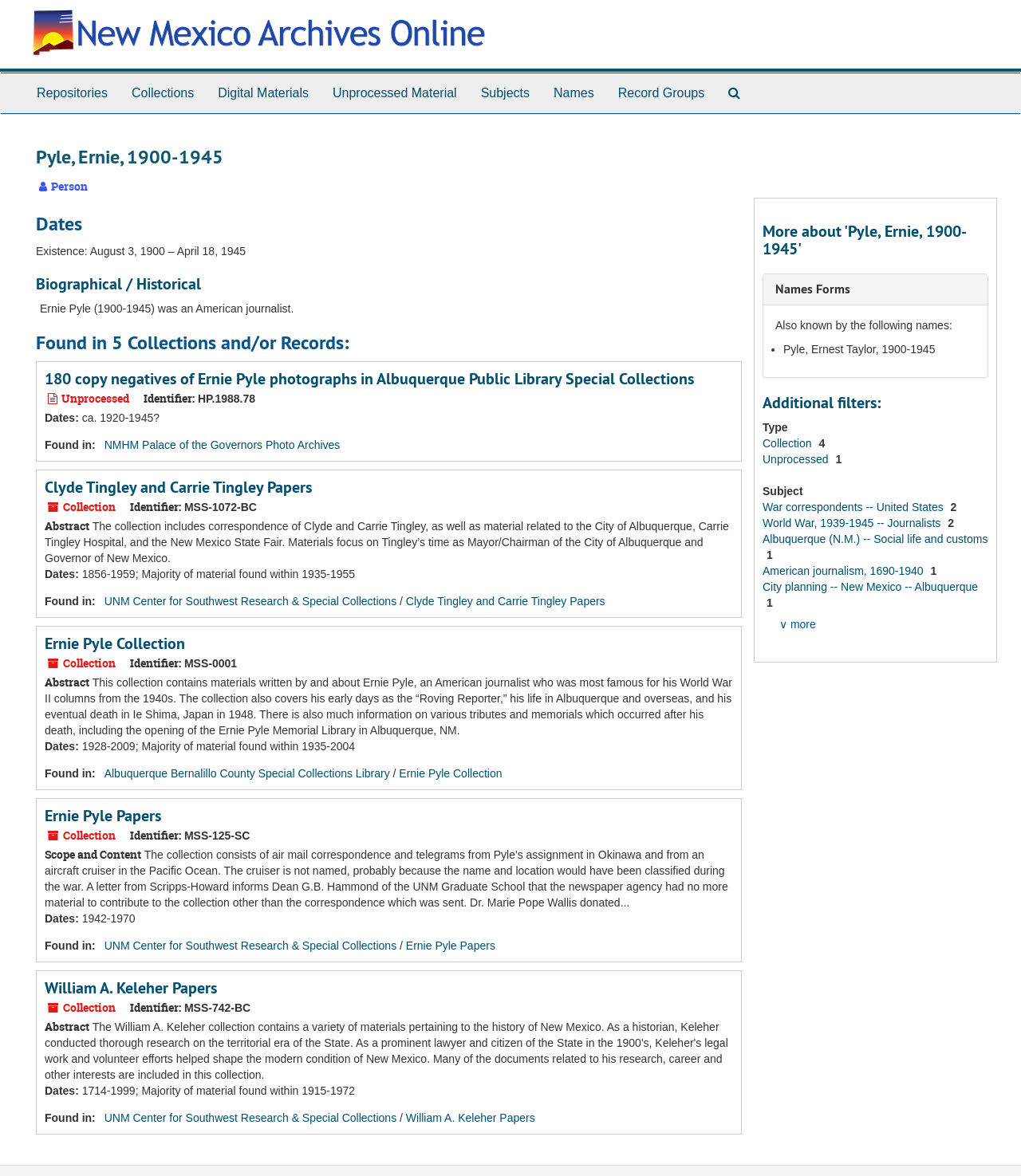Utilize the details in the image to give a detailed response to the question: What is the date range of the Ernie Pyle Collection?

The webpage has a section describing the Ernie Pyle Collection, which includes a date range of '1928-2009; Majority of material found within 1935-2004', indicating that the date range of the Ernie Pyle Collection is 1928-2009.